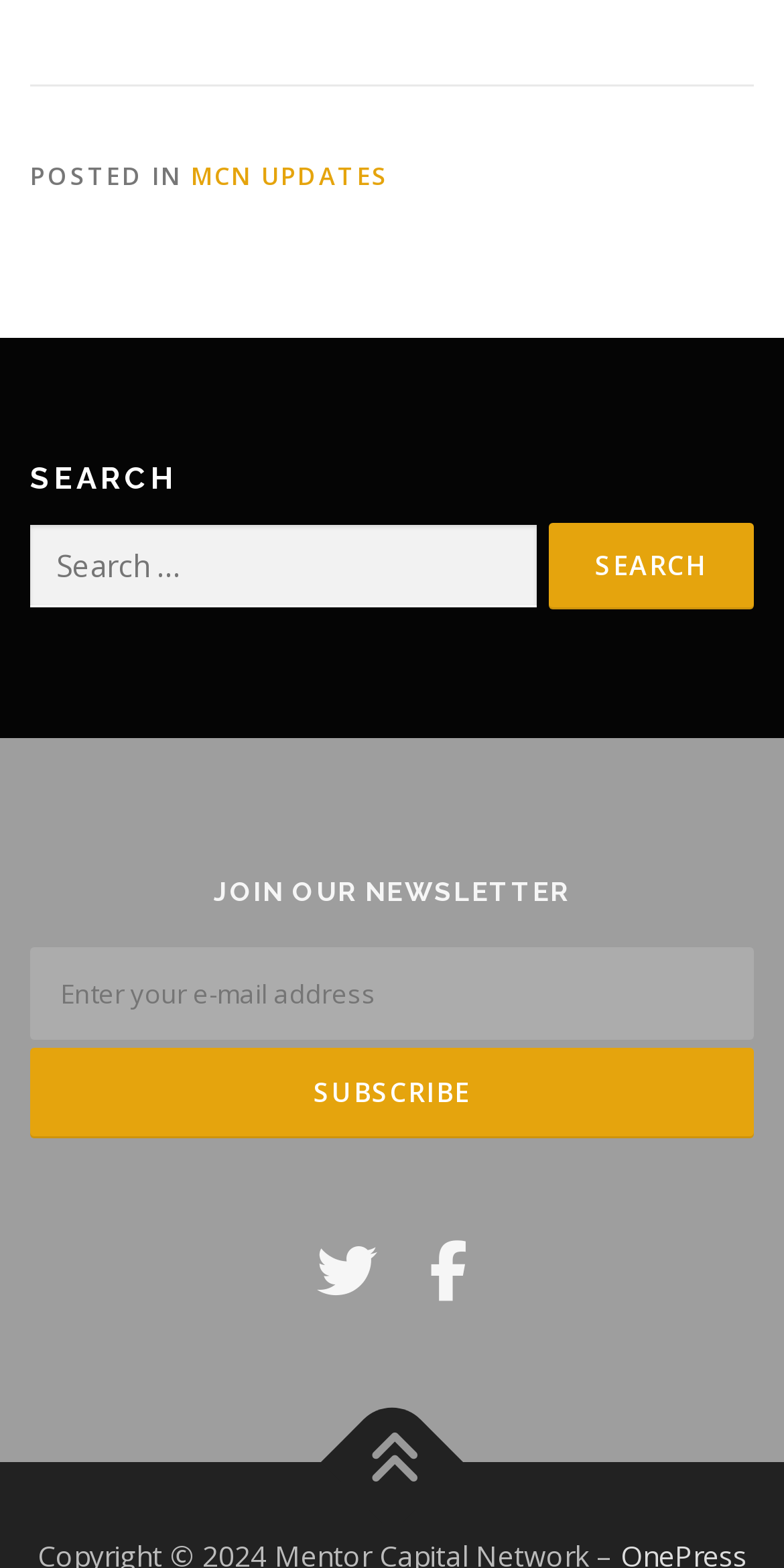Provide your answer in a single word or phrase: 
What is the label of the textbox in the newsletter section?

Enter your e-mail address